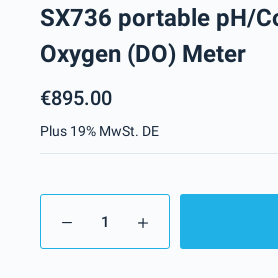Explain the image in a detailed and thorough manner.

The image showcases the SX736 portable pH/Conductivity (EC)/TDS/Salinity/Resistivity/Dissolved Oxygen (DO) Meter, highlighting its retail price set at €895.00. Below the price, there is an indication that this amount does not include an additional 19% value-added tax (MwSt.) applicable in Germany. The interface includes a quantity selection feature, allowing users to adjust the desired amount for purchase with '+' and '–' buttons, facilitating an interactive shopping experience. This portable meter is essential for various applications in aquaculture, hydroponics, and environmental monitoring, providing accurate readings for multiple parameters.